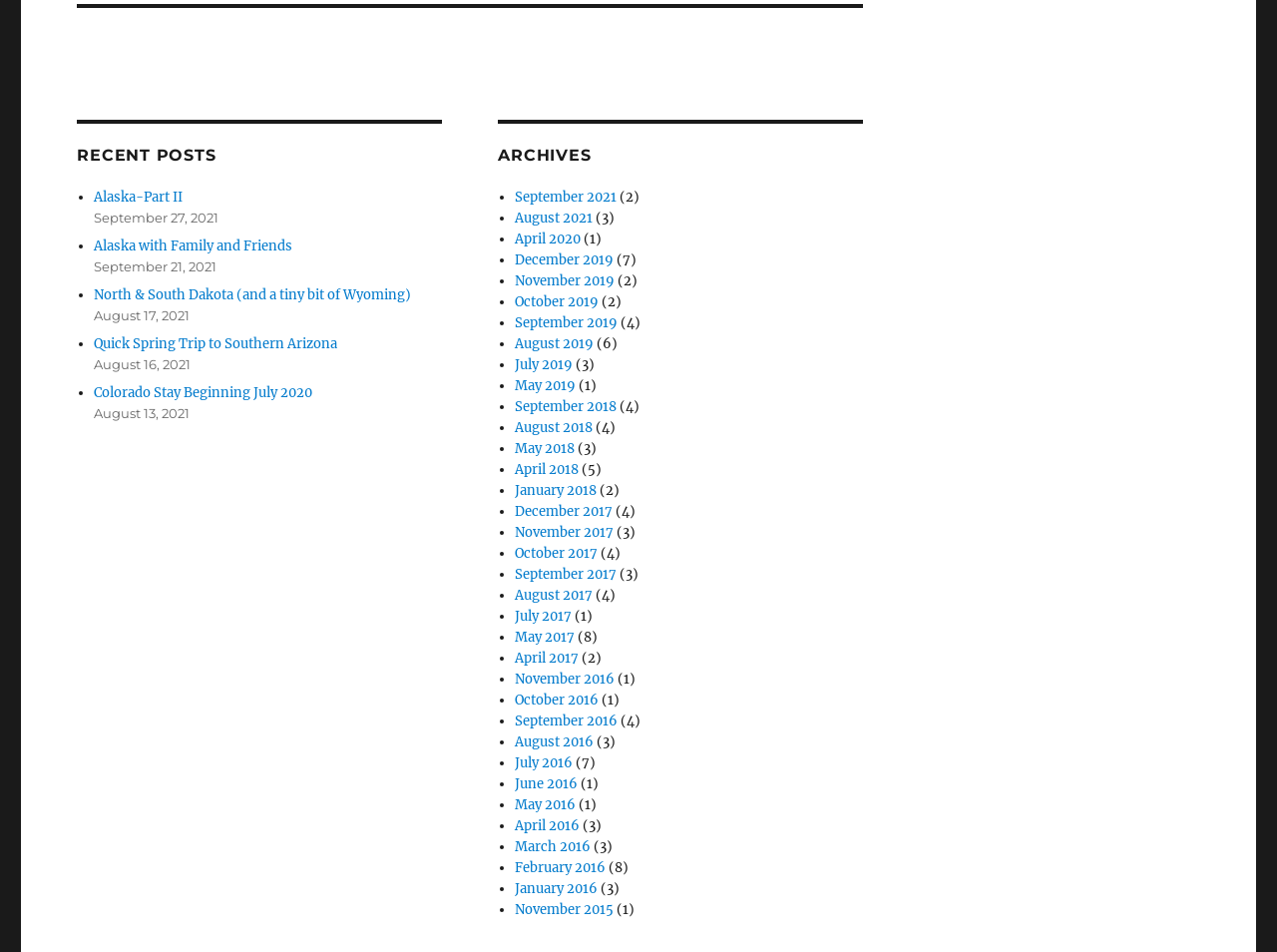Can you determine the bounding box coordinates of the area that needs to be clicked to fulfill the following instruction: "read Alaska-Part II"?

[0.073, 0.198, 0.143, 0.216]